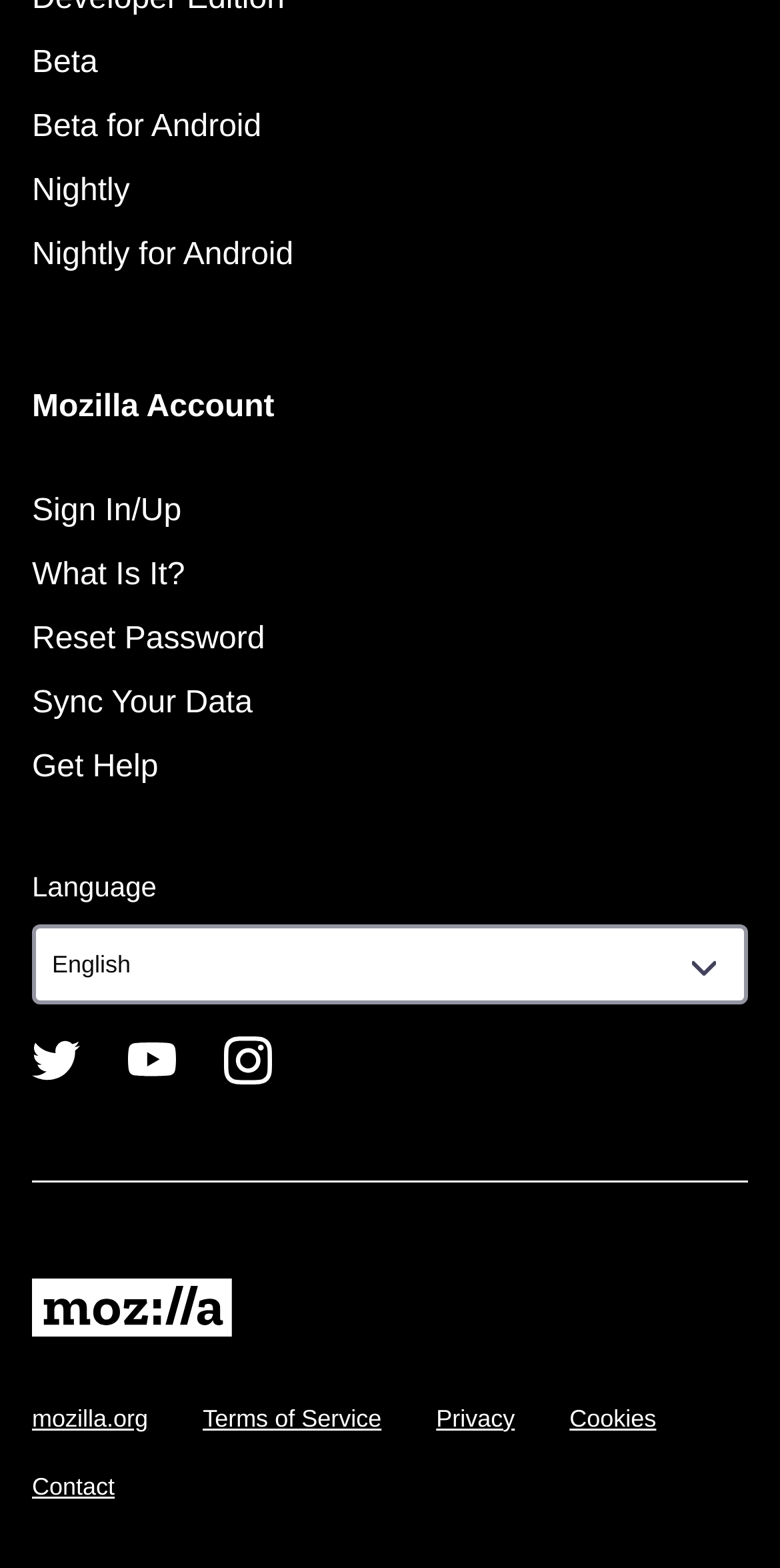Identify the bounding box coordinates for the region to click in order to carry out this instruction: "Sign in or up to Mozilla Account". Provide the coordinates using four float numbers between 0 and 1, formatted as [left, top, right, bottom].

[0.041, 0.315, 0.233, 0.337]